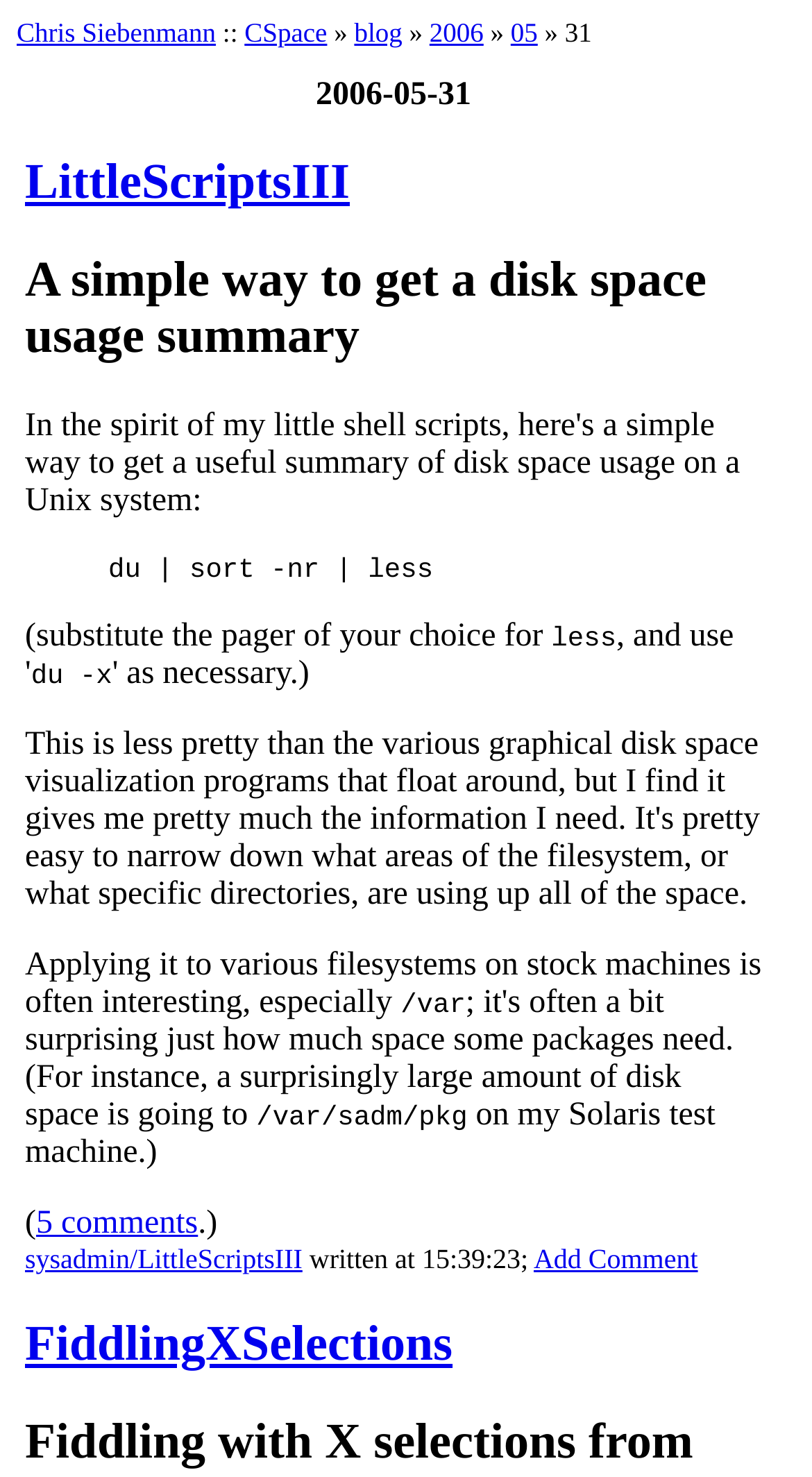Based on the provided description, "blog", find the bounding box of the corresponding UI element in the screenshot.

[0.436, 0.011, 0.496, 0.032]